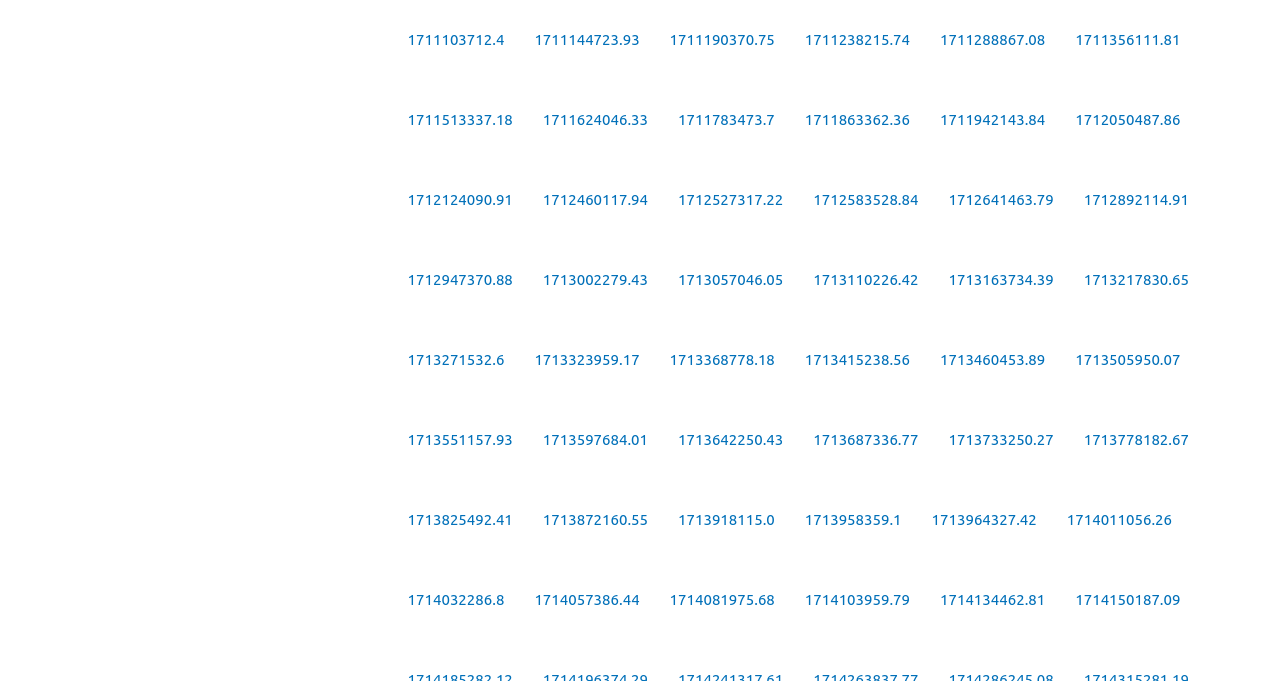How many rows of links are there?
Based on the visual content, answer with a single word or a brief phrase.

9